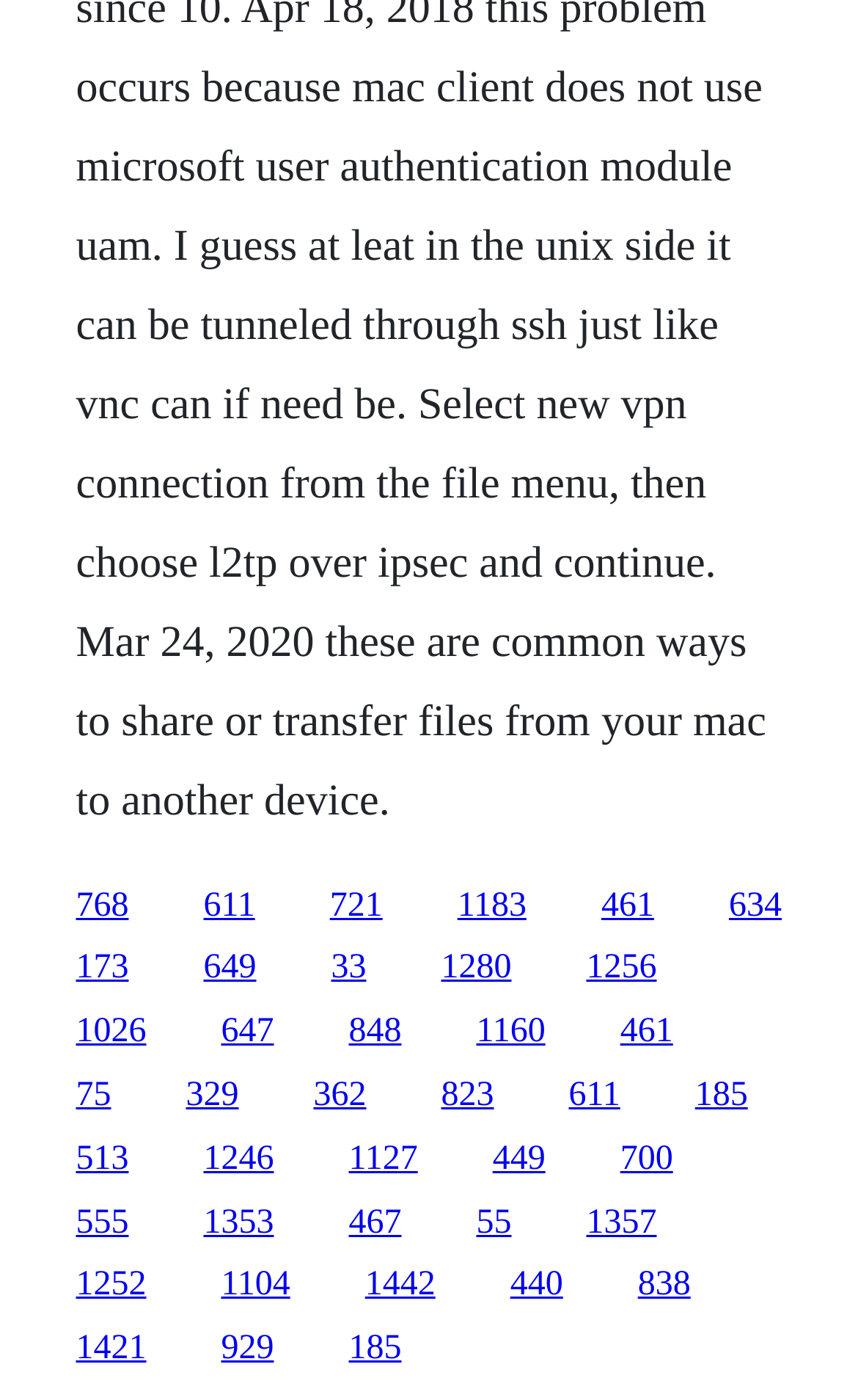Is the link '768' above or below the link '611'?
Please utilize the information in the image to give a detailed response to the question.

I compared the y1 and y2 coordinates of the bounding boxes of the two links. The y1 and y2 values of the link '768' are 0.633 and 0.66, respectively, while the y1 and y2 values of the link '611' are 0.633 and 0.66, respectively. Since their y1 and y2 values are the same, I looked at their x1 and x2 values. The x1 value of the link '768' is 0.088, which is smaller than the x1 value of the link '611', which is 0.237. Therefore, the link '768' is to the left of the link '611'. However, since their y1 and y2 values are the same, it means they are at the same vertical position. Therefore, the link '768' is above the link '611'.